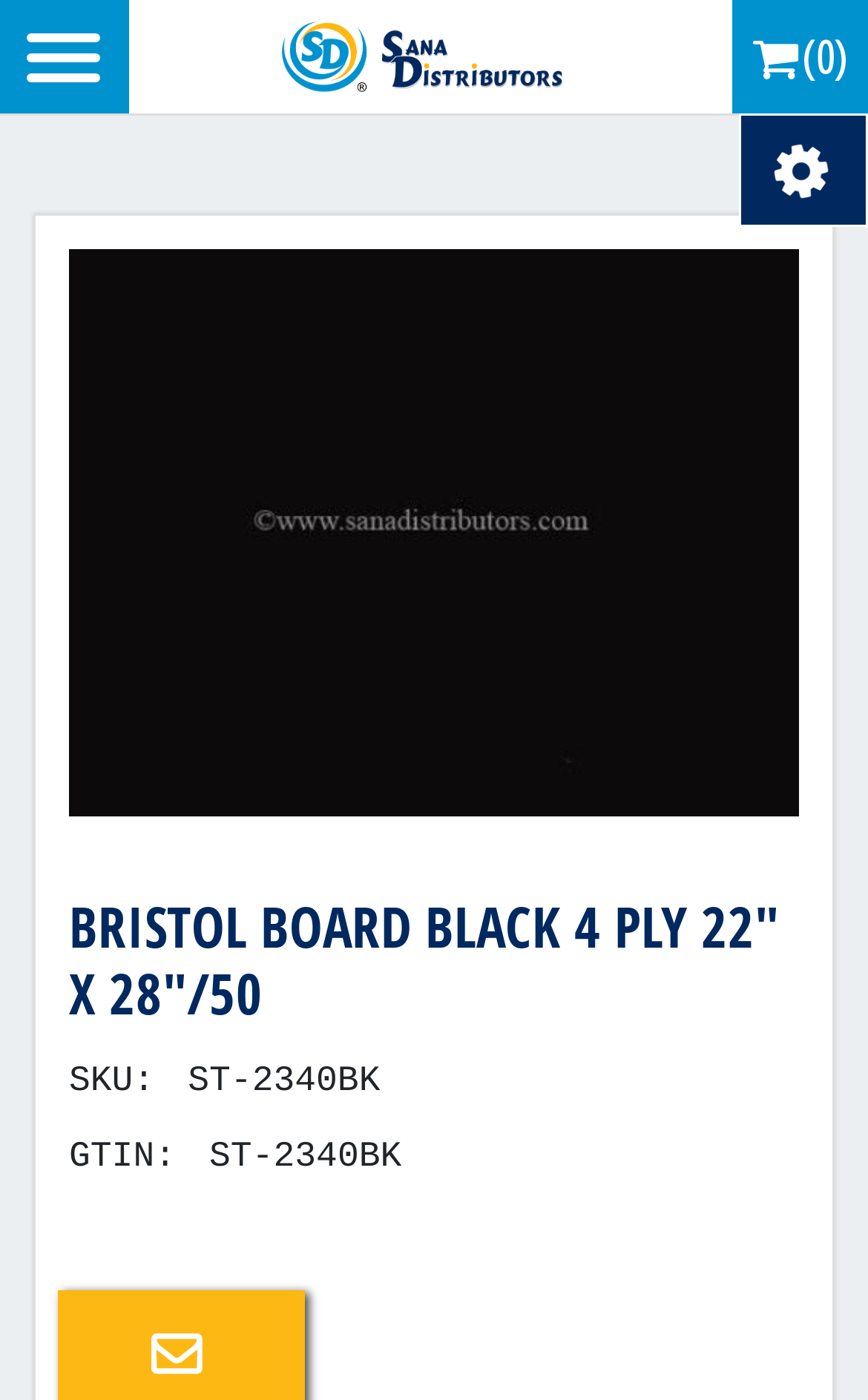What is the product name?
Provide an in-depth and detailed answer to the question.

I found the product name by looking at the heading element with the text 'BRISTOL BOARD BLACK 4 PLY 22" X 28"/50' which is a child of the root element.